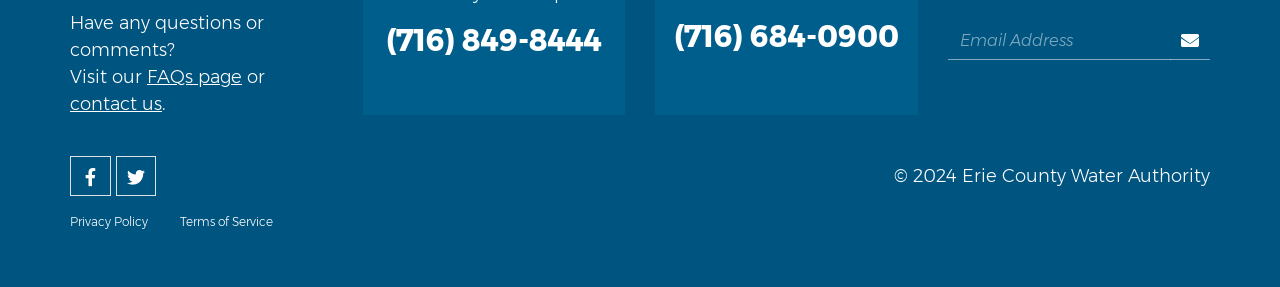What is the purpose of the textbox?
Kindly offer a detailed explanation using the data available in the image.

The textbox is labeled as 'Email Address' and is located near the 'Sign Up' button. This suggests that the purpose of the textbox is to input an email address, likely for the purpose of signing up for a service or newsletter.